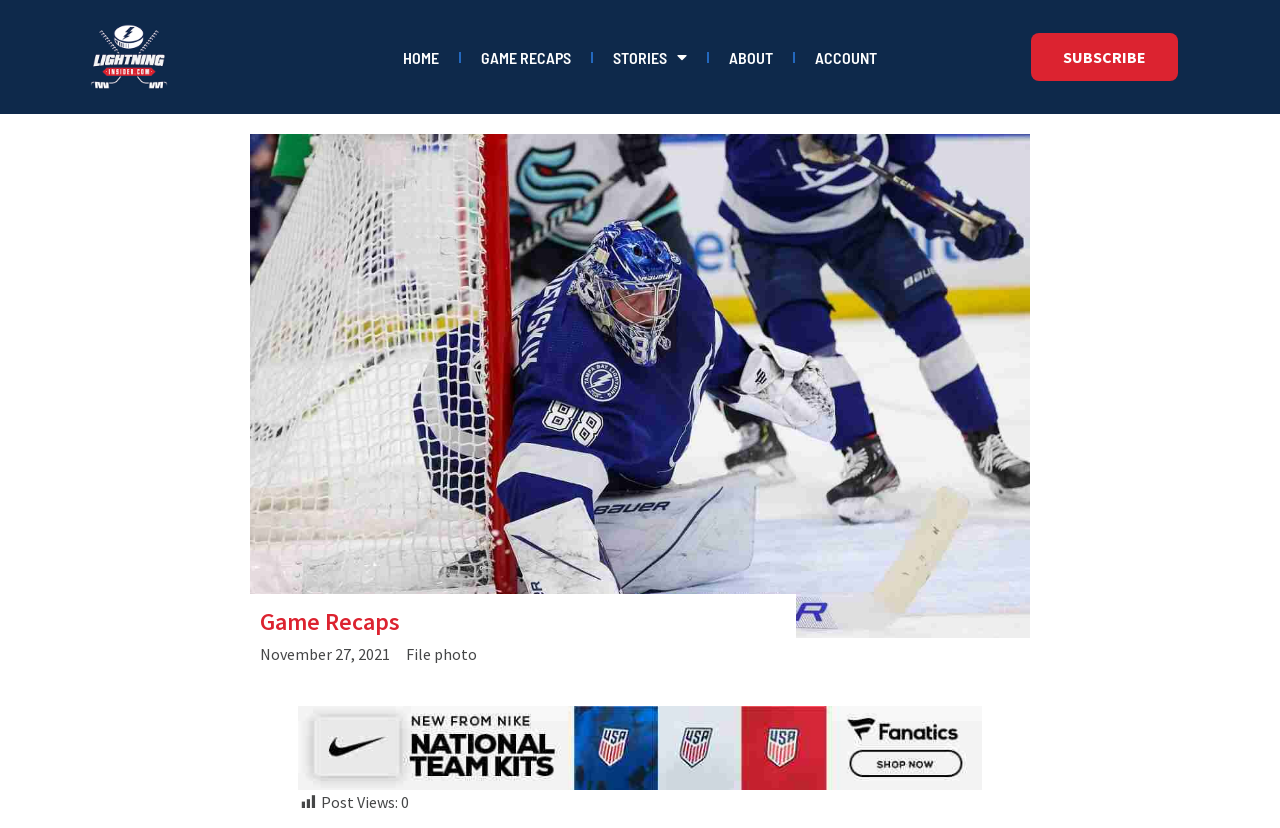How many post views are there?
Please answer the question with a single word or phrase, referencing the image.

0